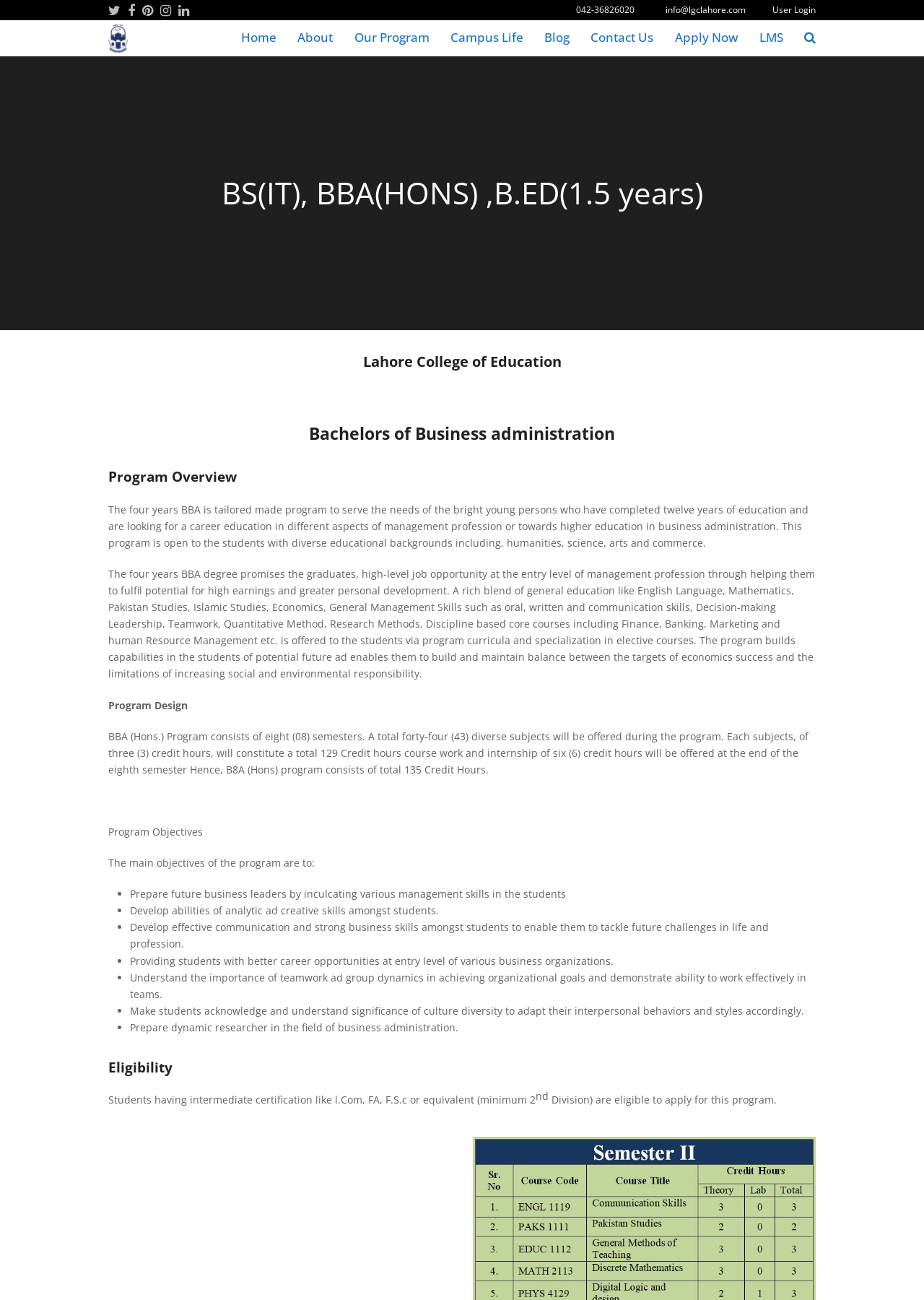Locate the bounding box coordinates of the element to click to perform the following action: 'Apply Now'. The coordinates should be given as four float values between 0 and 1, in the form of [left, top, right, bottom].

[0.73, 0.016, 0.799, 0.043]